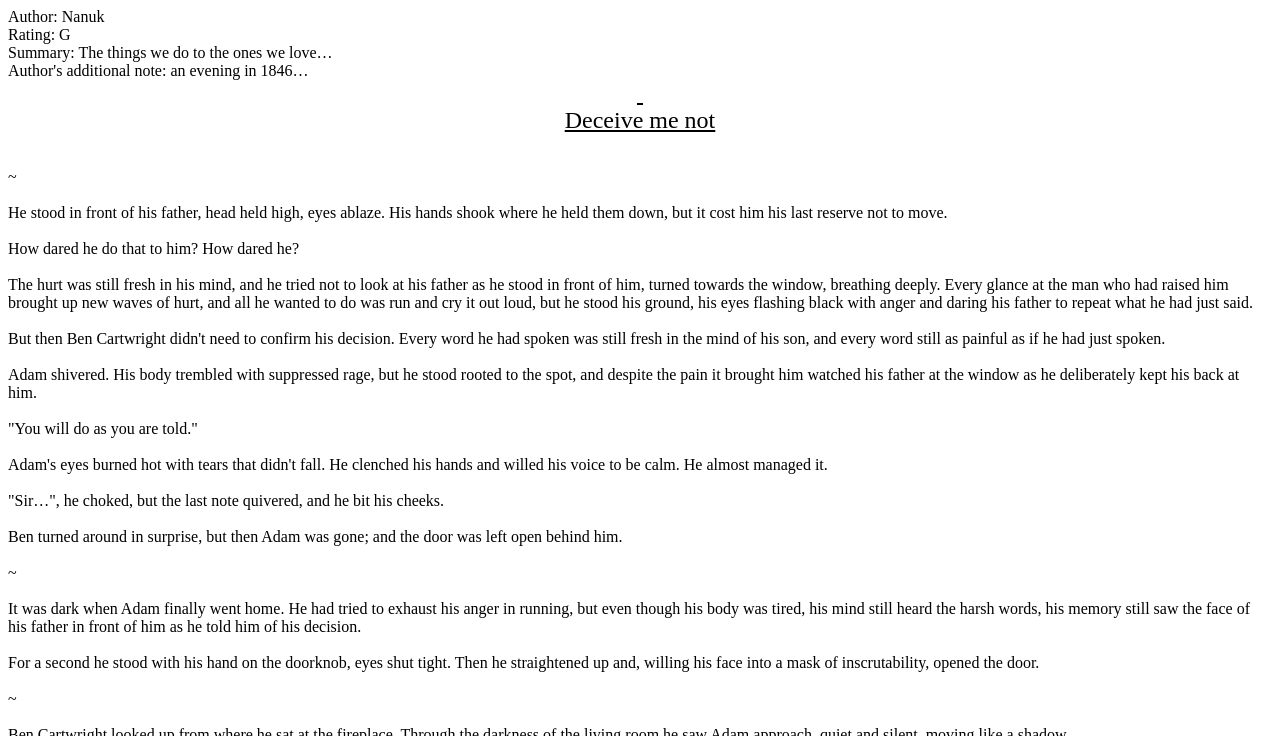What is the last thing Adam does before opening the door?
Based on the image, answer the question with as much detail as possible.

I found this information by reading the static text element that describes the scene where Adam opens the door, which says 'Then he straightened up and, willing his face into a mask of inscrutability, opened the door'.